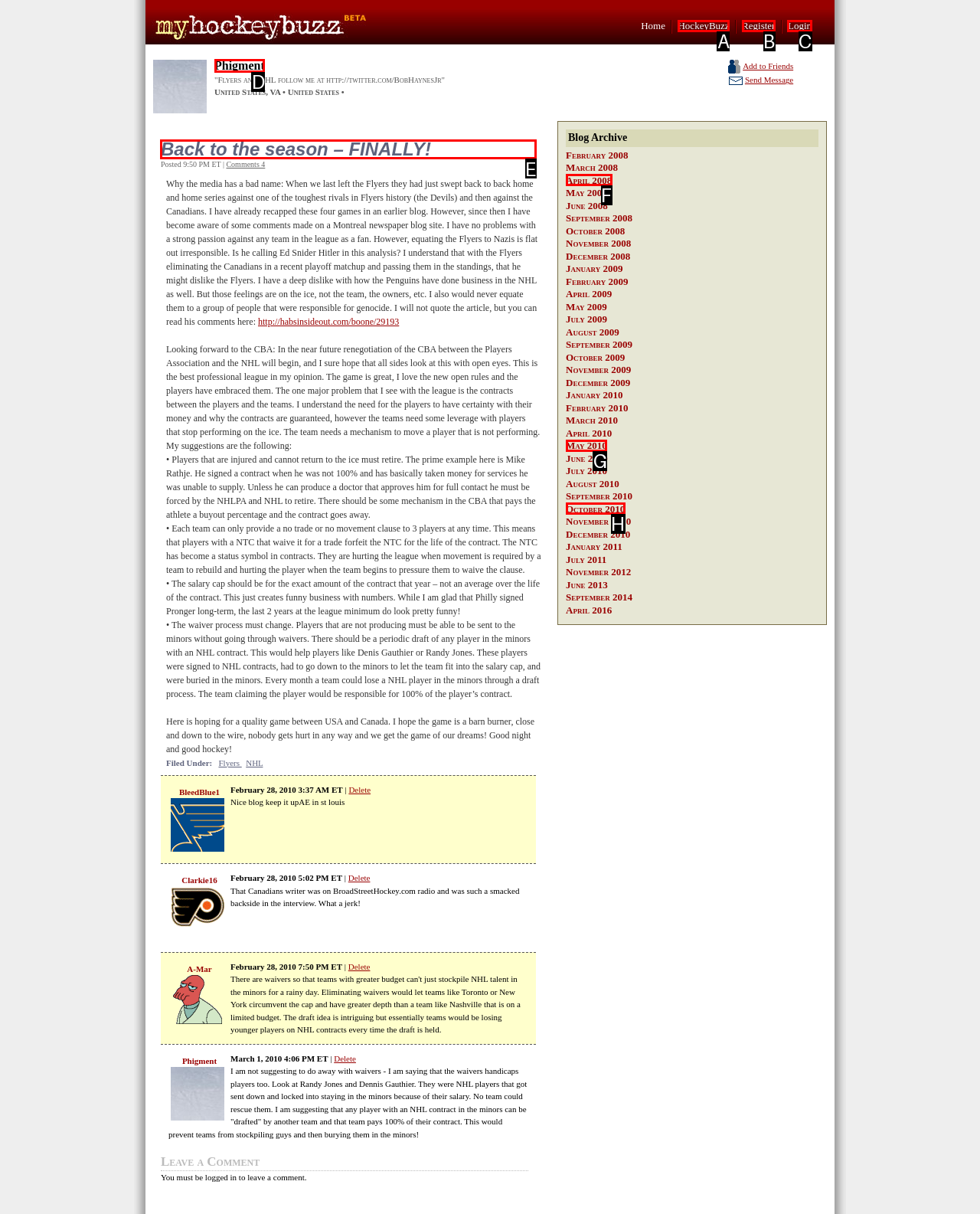Select the appropriate HTML element to click on to finish the task: Click on the 'Back to the season – FINALLY!' link.
Answer with the letter corresponding to the selected option.

E